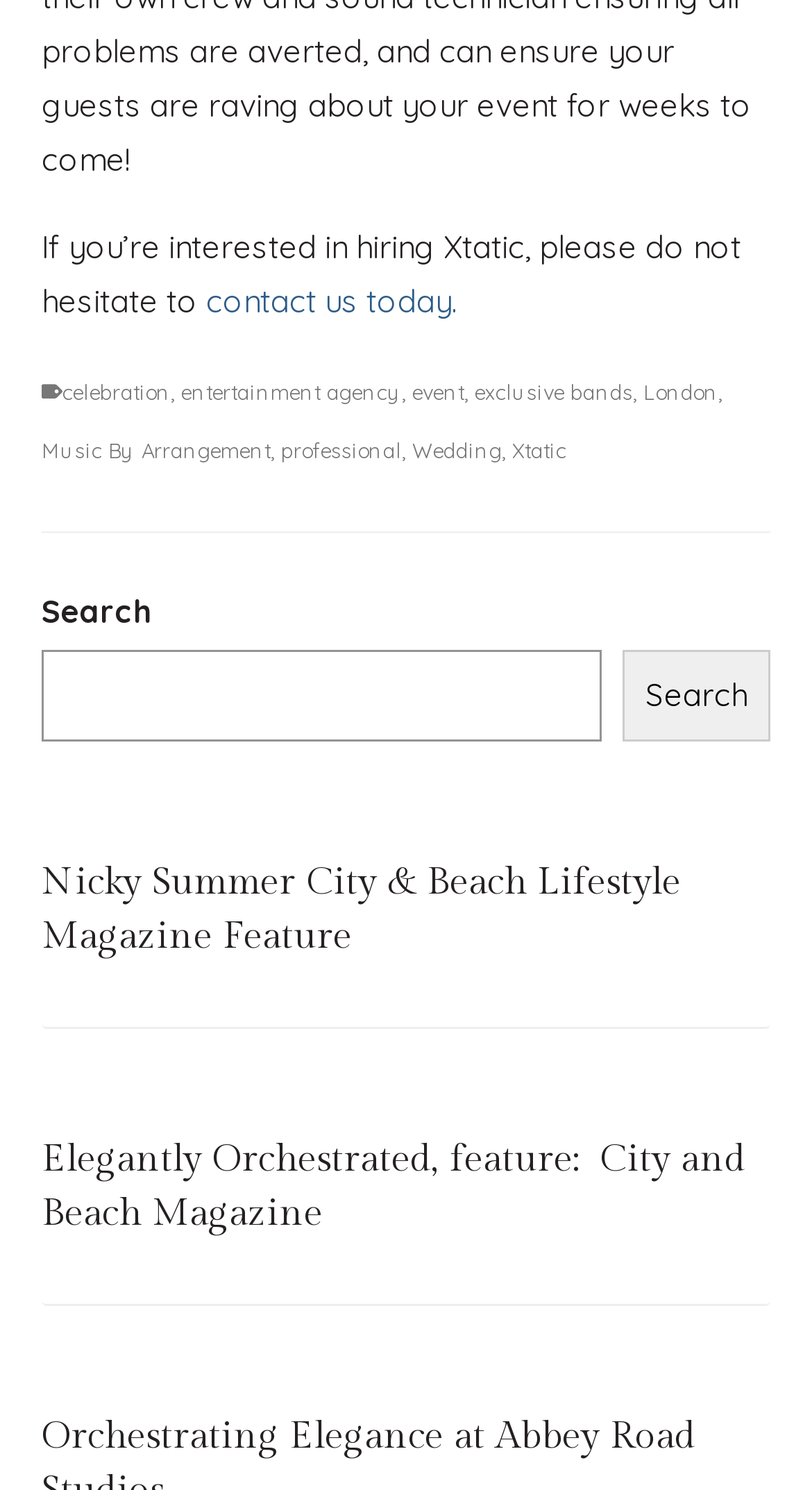Identify the bounding box coordinates of the clickable region necessary to fulfill the following instruction: "contact us today". The bounding box coordinates should be four float numbers between 0 and 1, i.e., [left, top, right, bottom].

[0.254, 0.189, 0.564, 0.216]